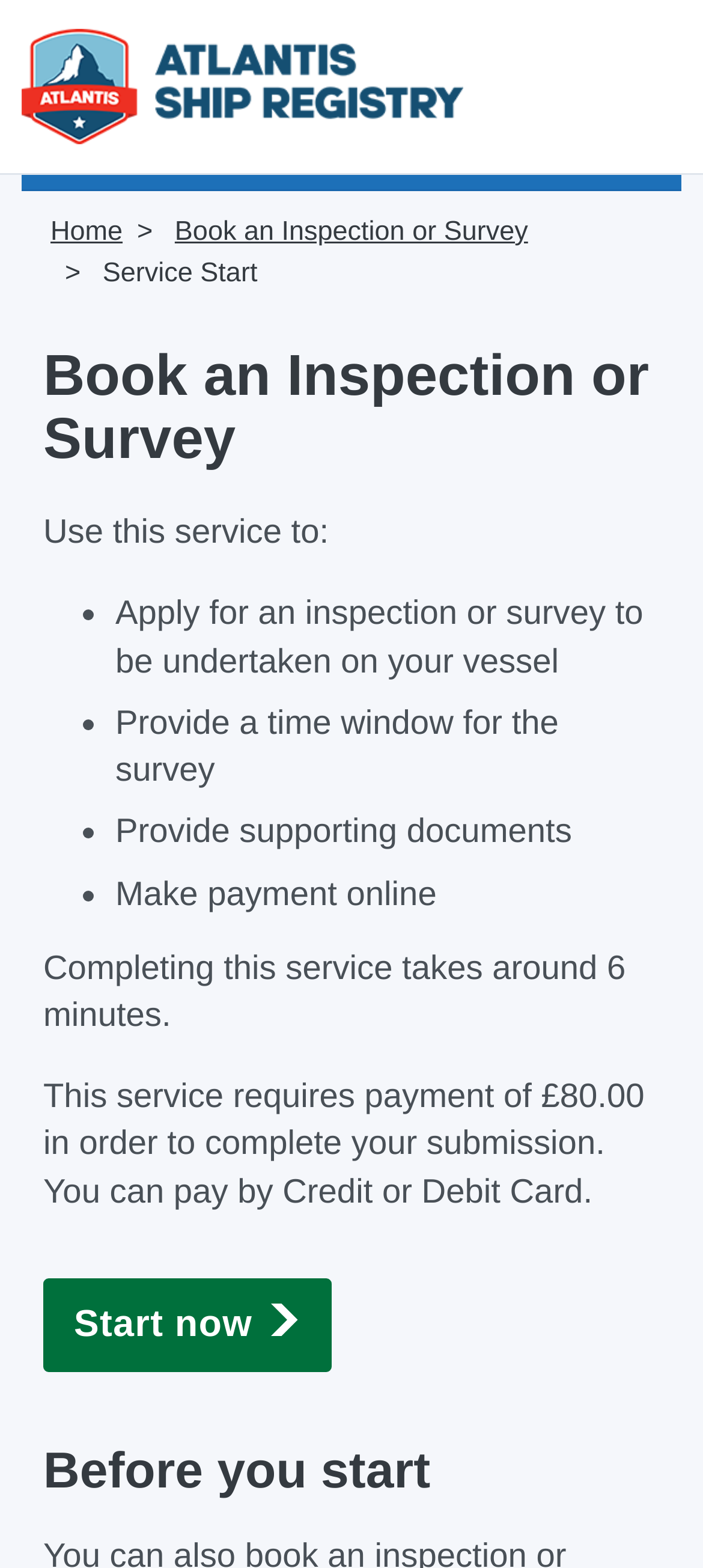Identify the bounding box coordinates for the UI element described as follows: Book an Inspection or Survey. Use the format (top-left x, top-left y, bottom-right x, bottom-right y) and ensure all values are floating point numbers between 0 and 1.

[0.249, 0.138, 0.751, 0.158]